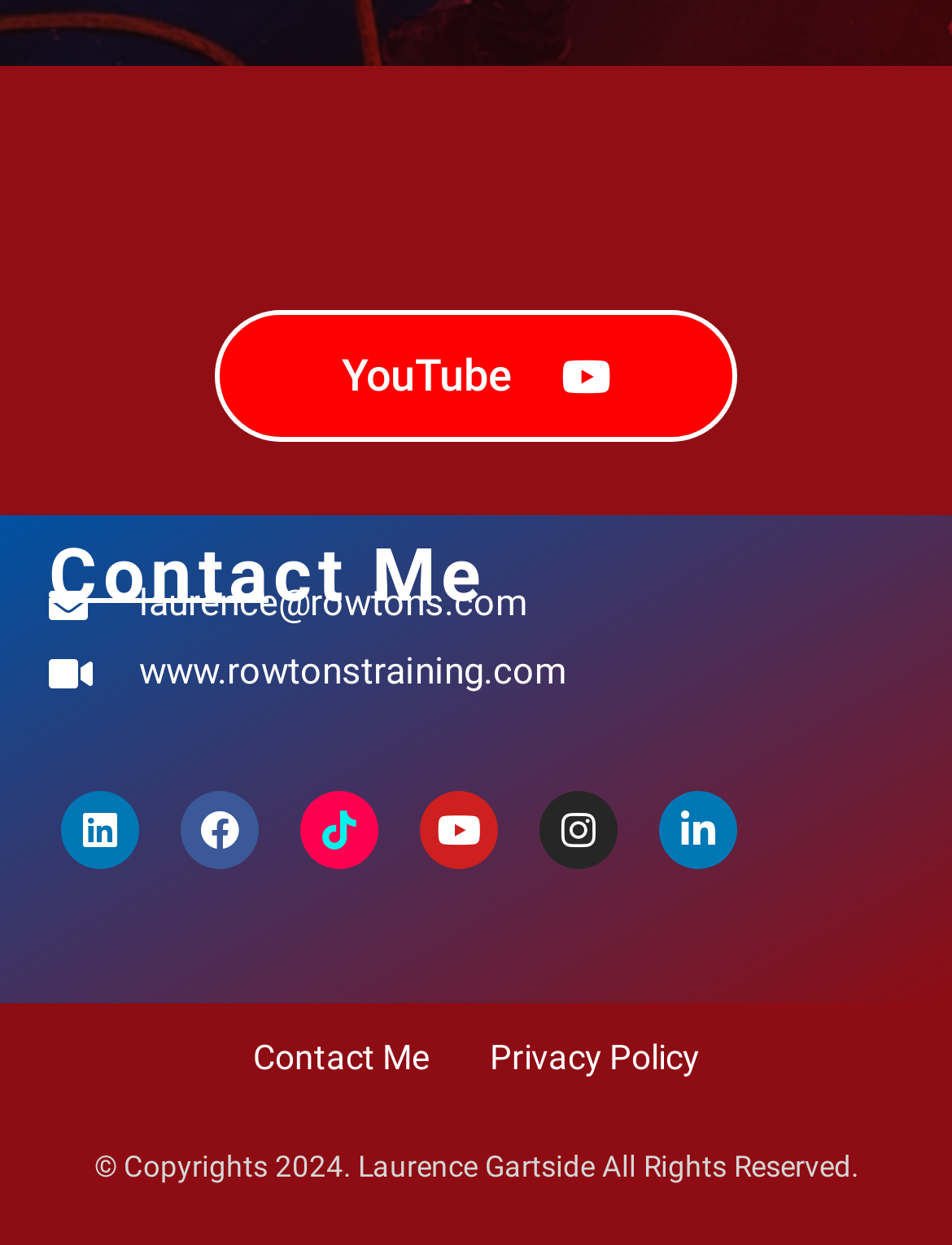What is the name of the person providing contact information?
Carefully analyze the image and provide a thorough answer to the question.

The contact information section has a heading 'Contact Me' and an email address 'laurence@rowtons.com', which suggests that the person providing contact information is Laurence Gartside.